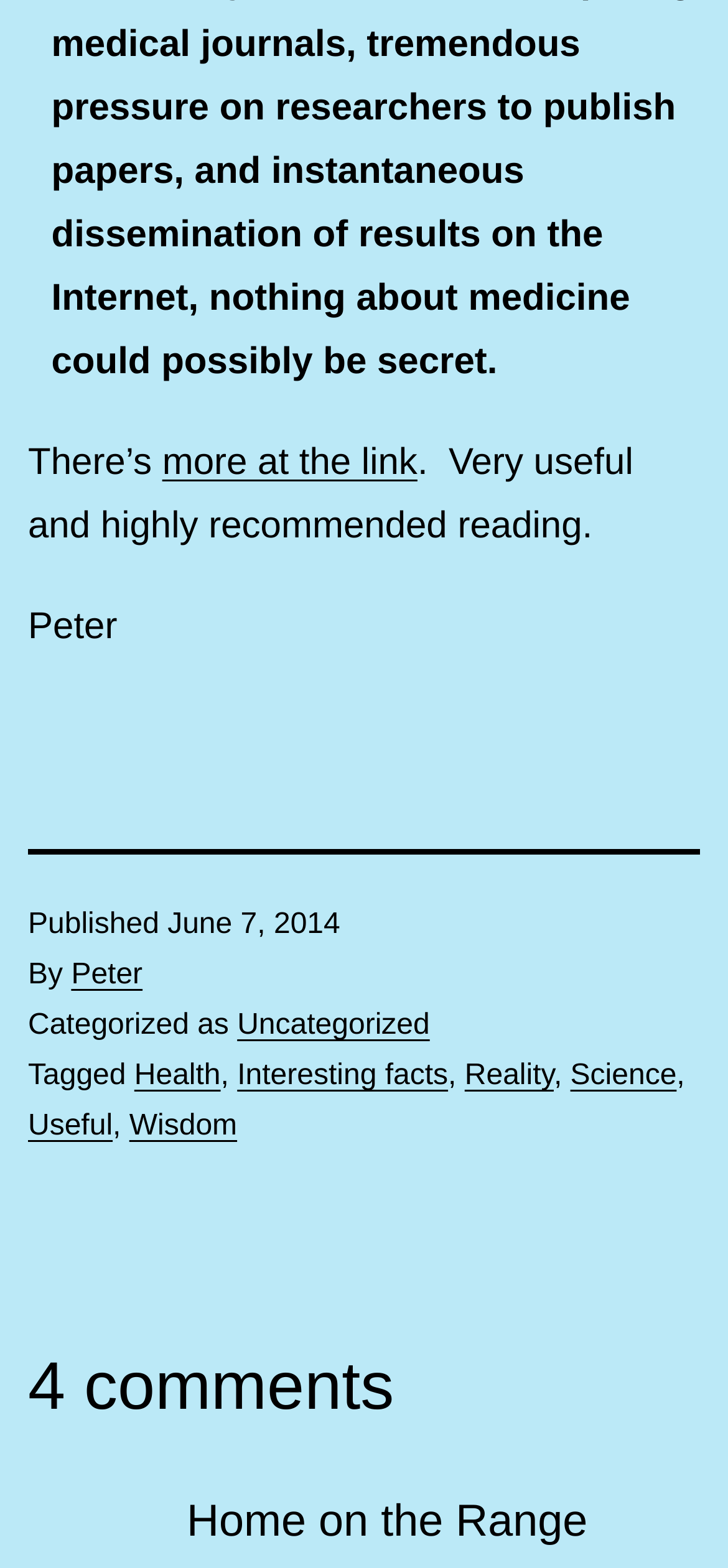When was the article published?
Provide a short answer using one word or a brief phrase based on the image.

June 7, 2014